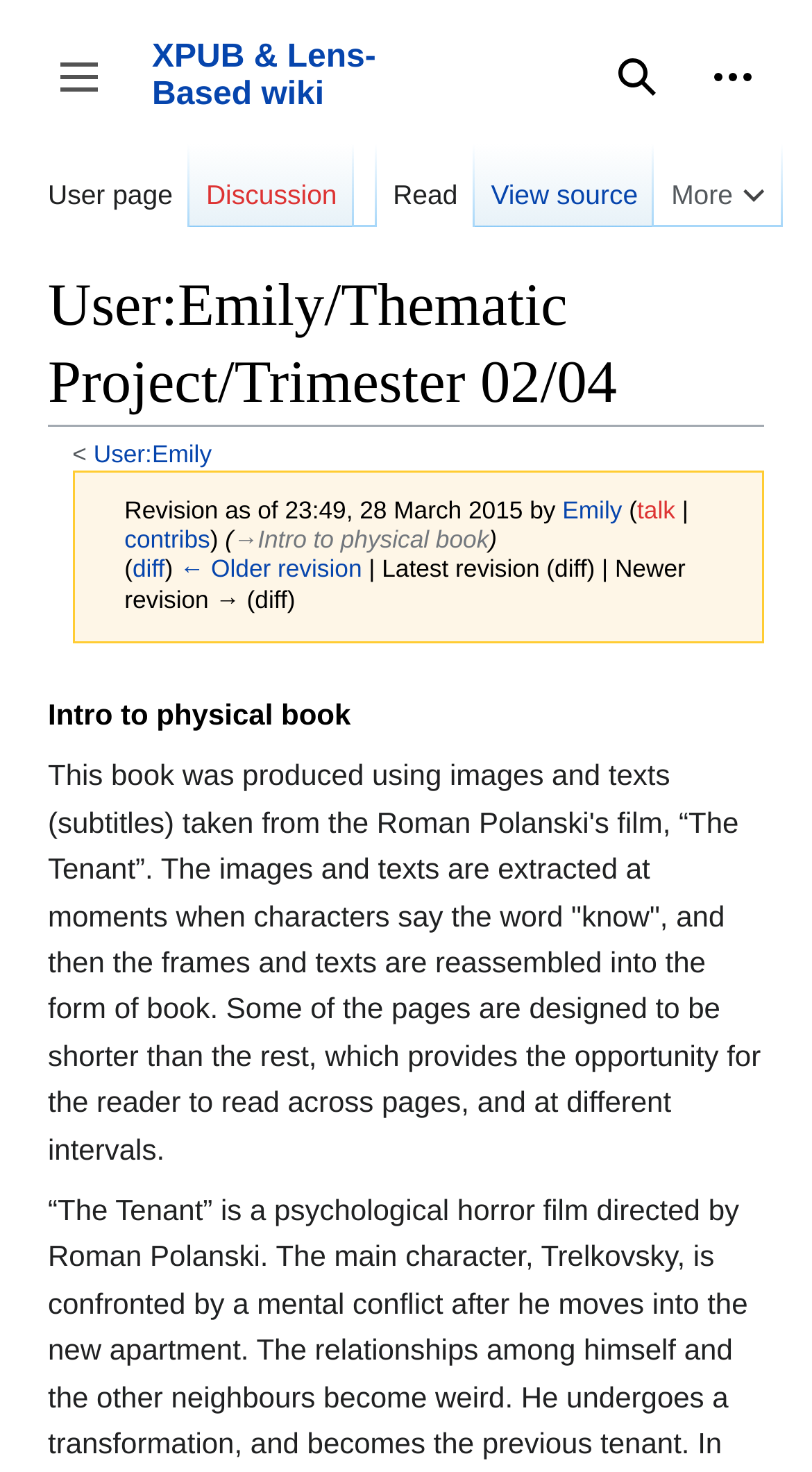Based on the image, provide a detailed response to the question:
What is the purpose of the 'Toggle sidebar' button?

I found the answer by looking at the top-right corner of the webpage, where there is a button labeled 'Toggle sidebar'. The 'expanded: False' property of this button suggests that it is used to expand or collapse the sidebar.